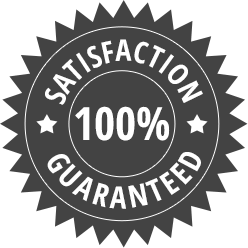With reference to the image, please provide a detailed answer to the following question: What is the percentage displayed in the center of the badge?

The caption clearly states that the bold lettering displays 'SATISFACTION' at the top, with '100%' prominently displayed in the center, further supported by the word 'GUARANTEED' at the bottom.